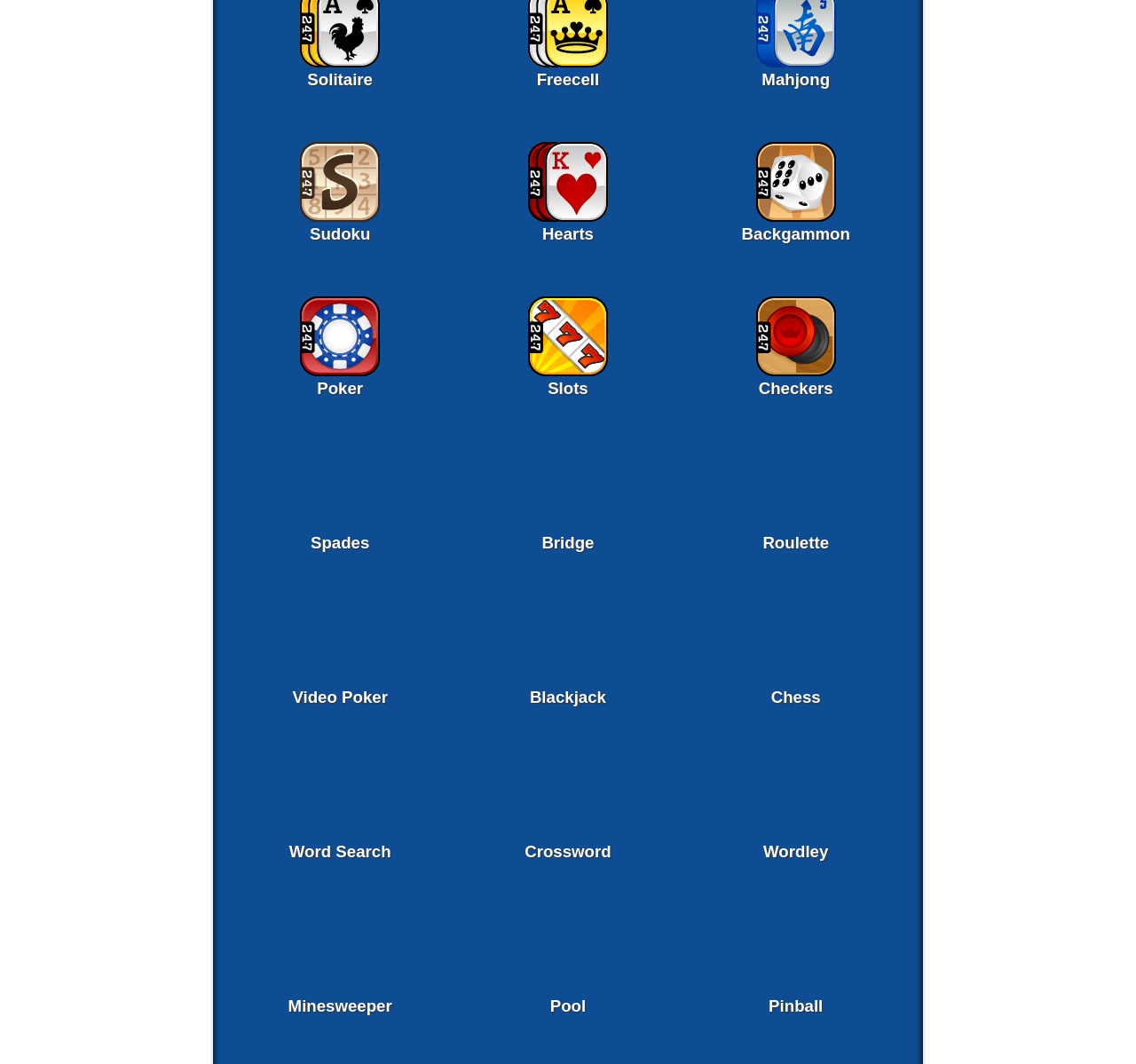Are there any word games available on this website?
Refer to the image and offer an in-depth and detailed answer to the question.

I noticed that there are links to word games like Word Search, Crossword, and Wordley on the webpage. These games are likely to involve word-based puzzles or challenges.